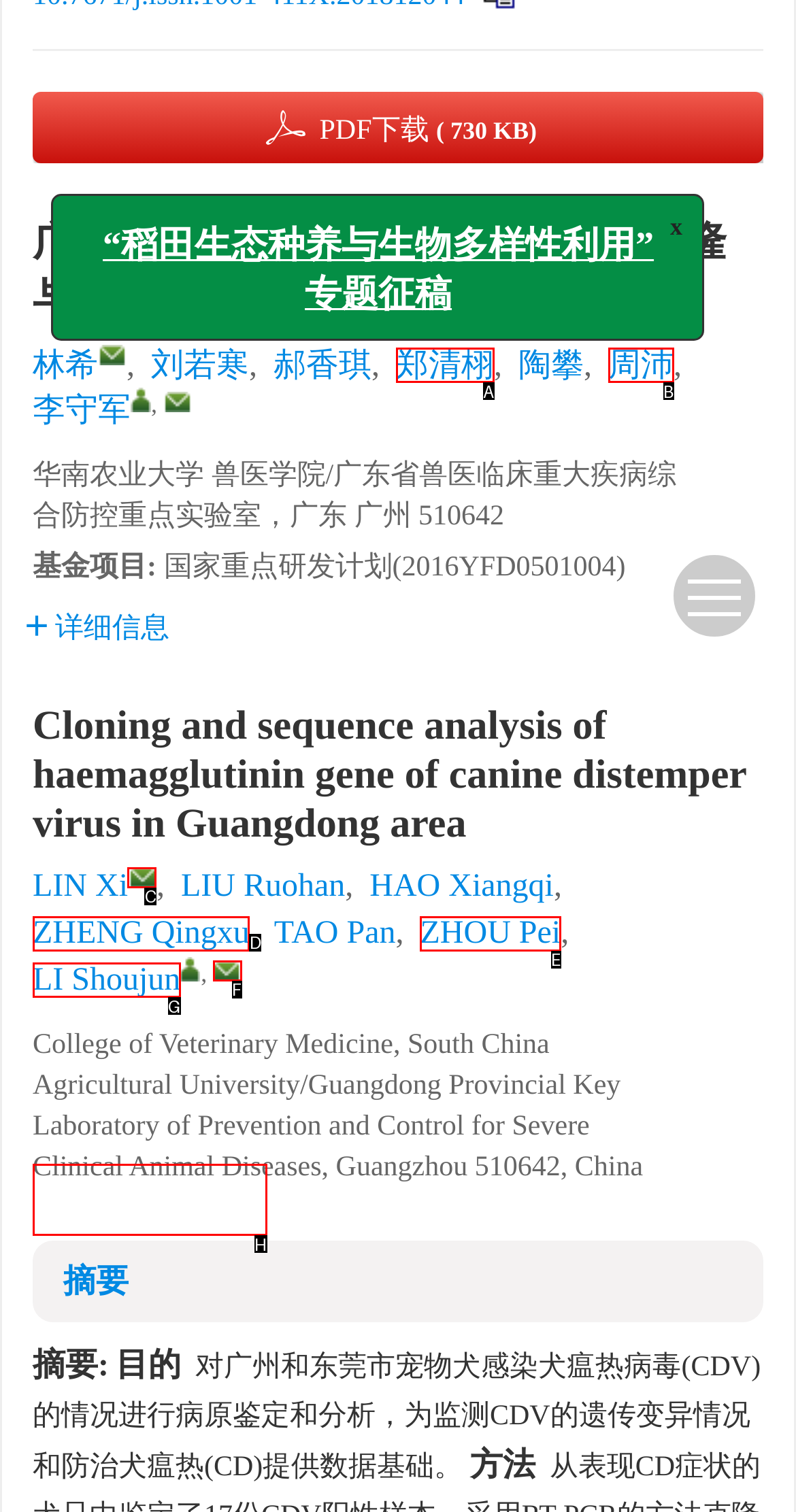Select the letter that corresponds to the UI element described as: ZHENG Qingxu
Answer by providing the letter from the given choices.

D